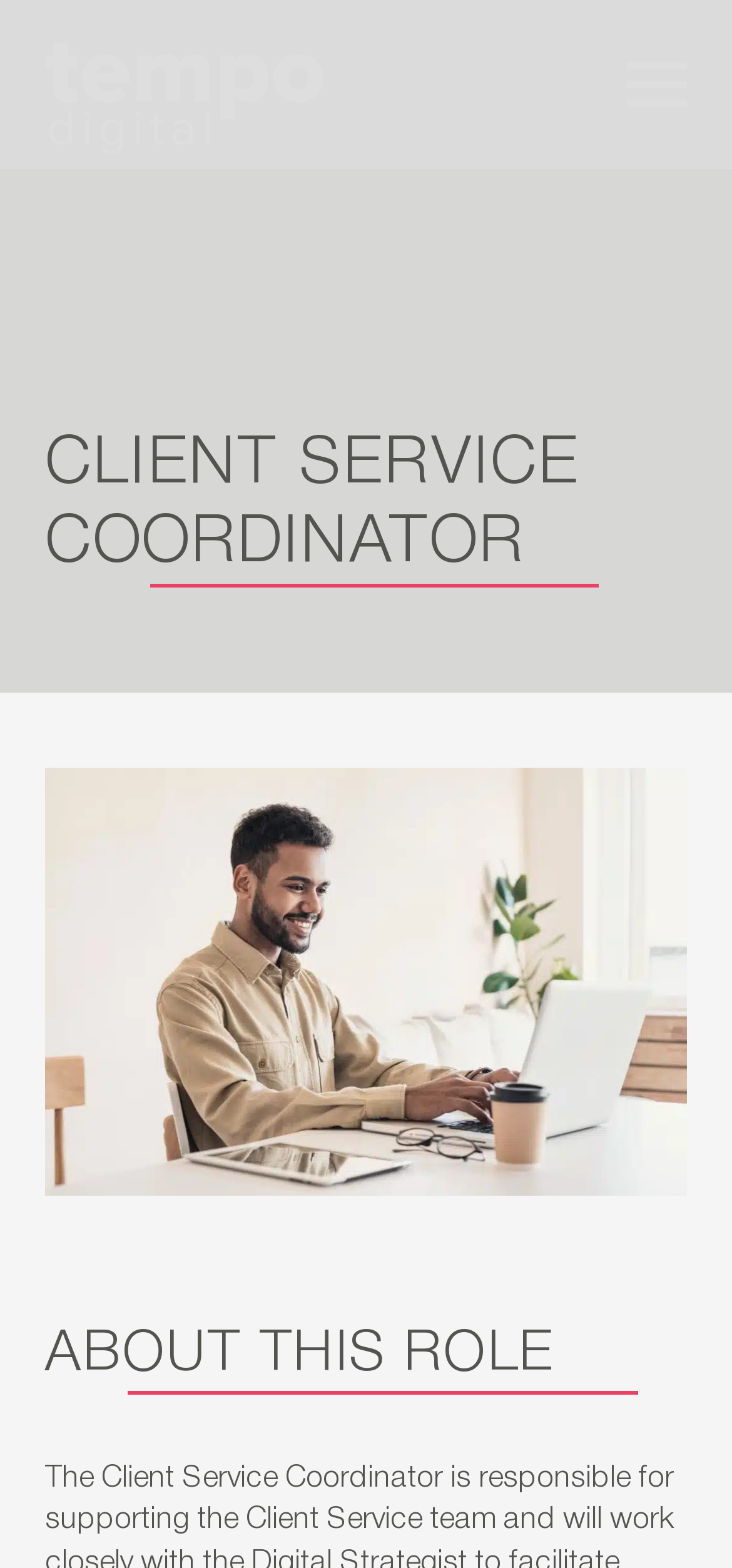Offer a detailed explanation of the webpage layout and contents.

The webpage is a job opportunity page for a Client Service Coordinator position. At the top left corner, there is a link and a figure containing the tempo digital logo. On the top right corner, there is a button to open a menu. 

Below the logo, there is a prominent heading that reads "CLIENT SERVICE COORDINATOR". 

Further down, there is a large image taking up most of the width, depicting a man sitting in front of a laptop computer. 

Below the image, there is another heading that reads "ABOUT THIS ROLE", which likely introduces the job description and requirements.